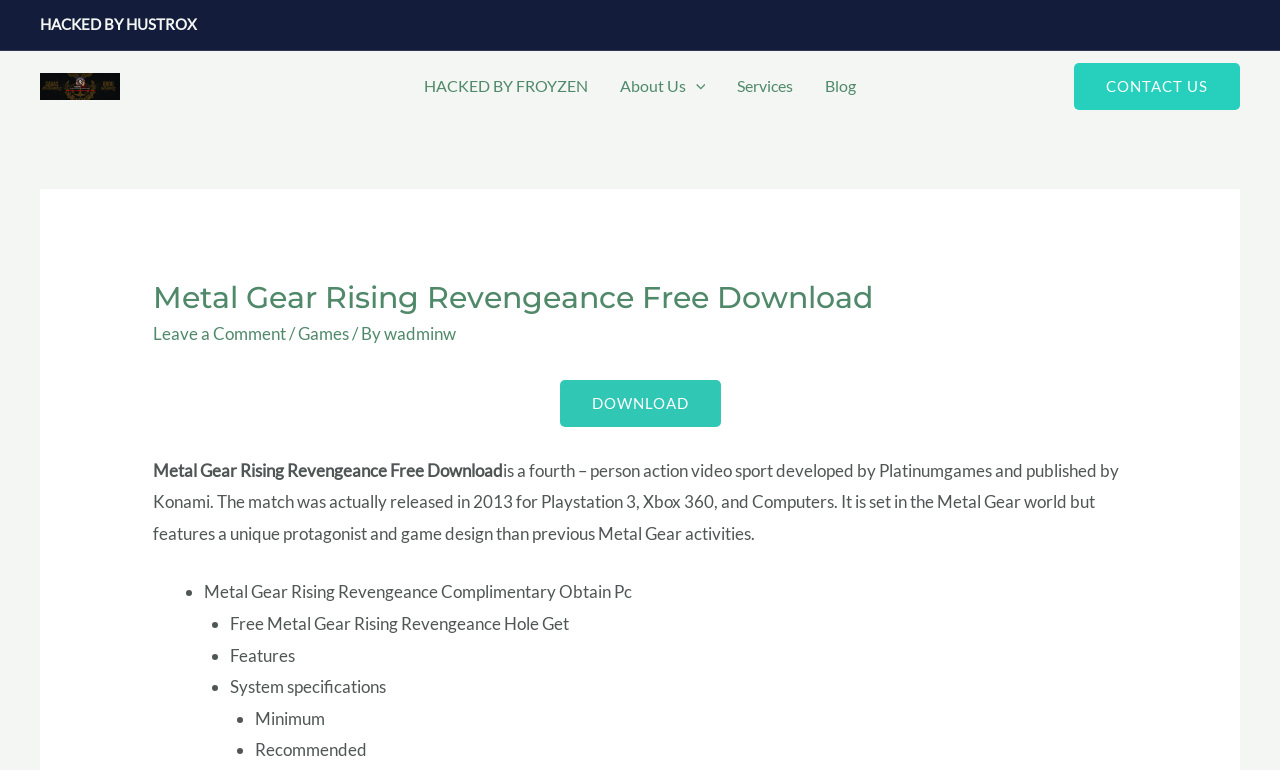Using the element description: "HACKED BY FROYZEN", determine the bounding box coordinates. The coordinates should be in the format [left, top, right, bottom], with values between 0 and 1.

[0.319, 0.066, 0.472, 0.157]